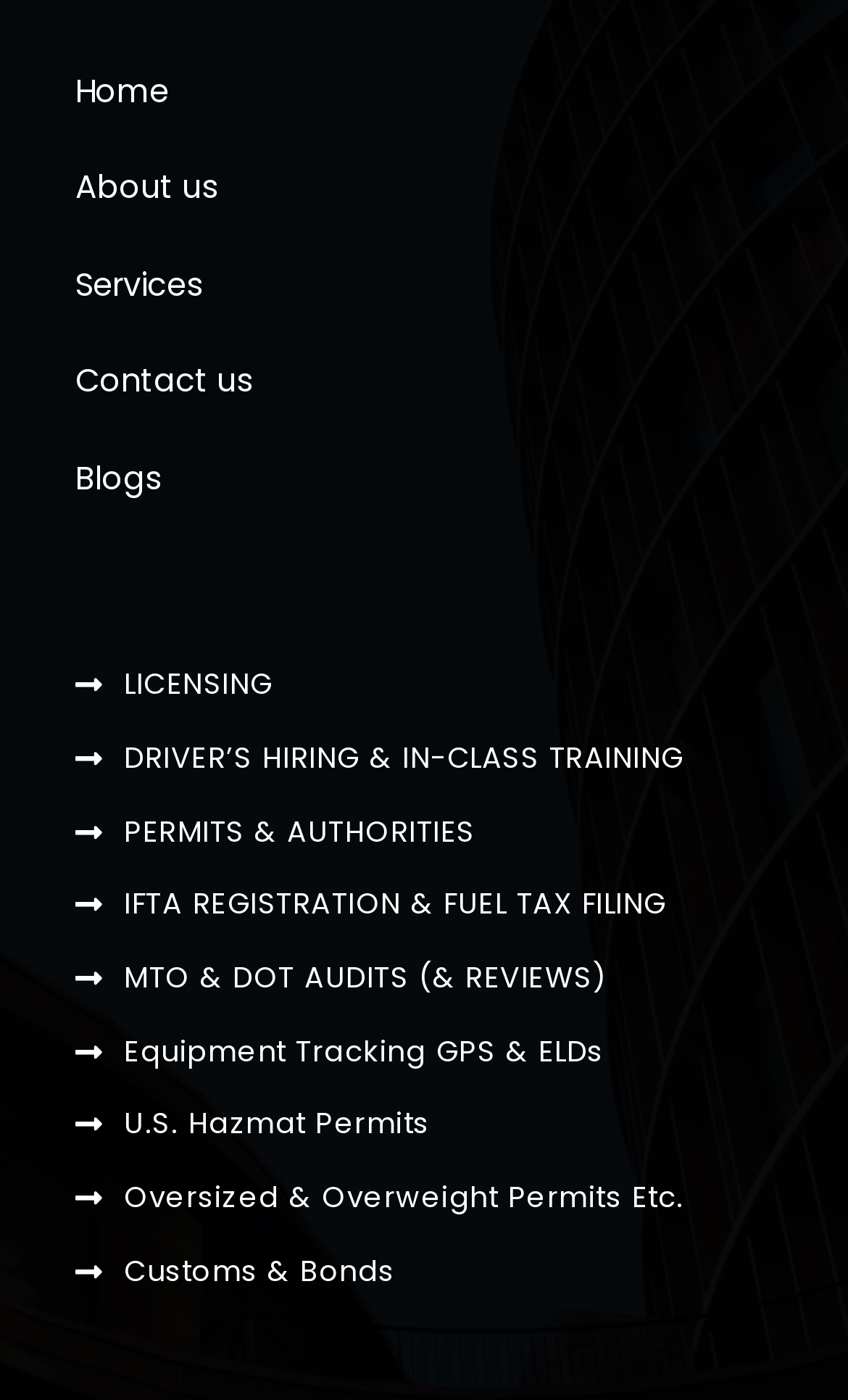Locate the UI element described as follows: "Equipment Tracking GPS & ELDs". Return the bounding box coordinates as four float numbers between 0 and 1 in the order [left, top, right, bottom].

[0.089, 0.736, 0.911, 0.767]